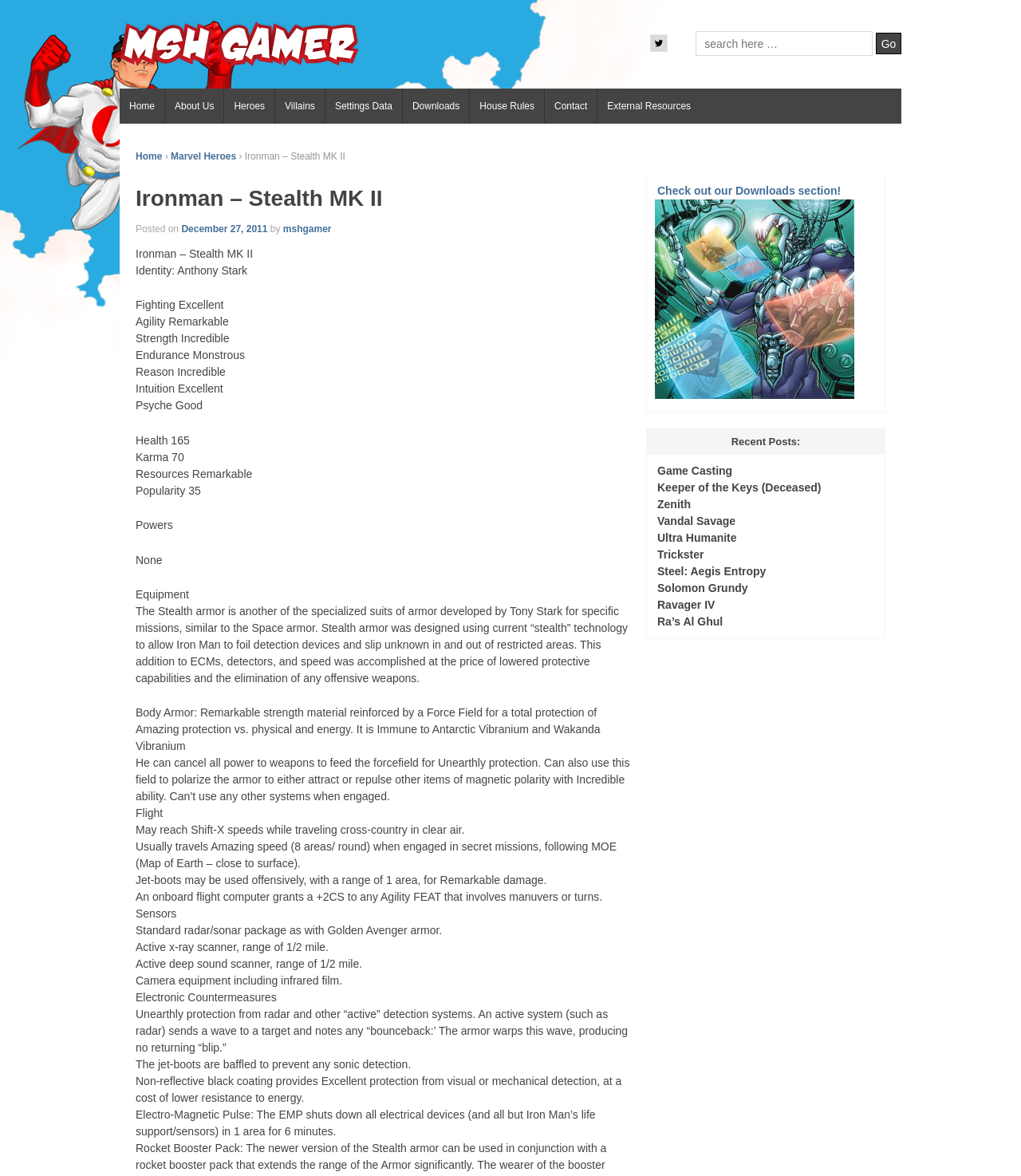What is the protection level of the Body Armor?
We need a detailed and exhaustive answer to the question. Please elaborate.

According to the webpage content, the Body Armor has a protection level of Amazing, which is reinforced by a Force Field for a total protection of Amazing vs. physical and energy.